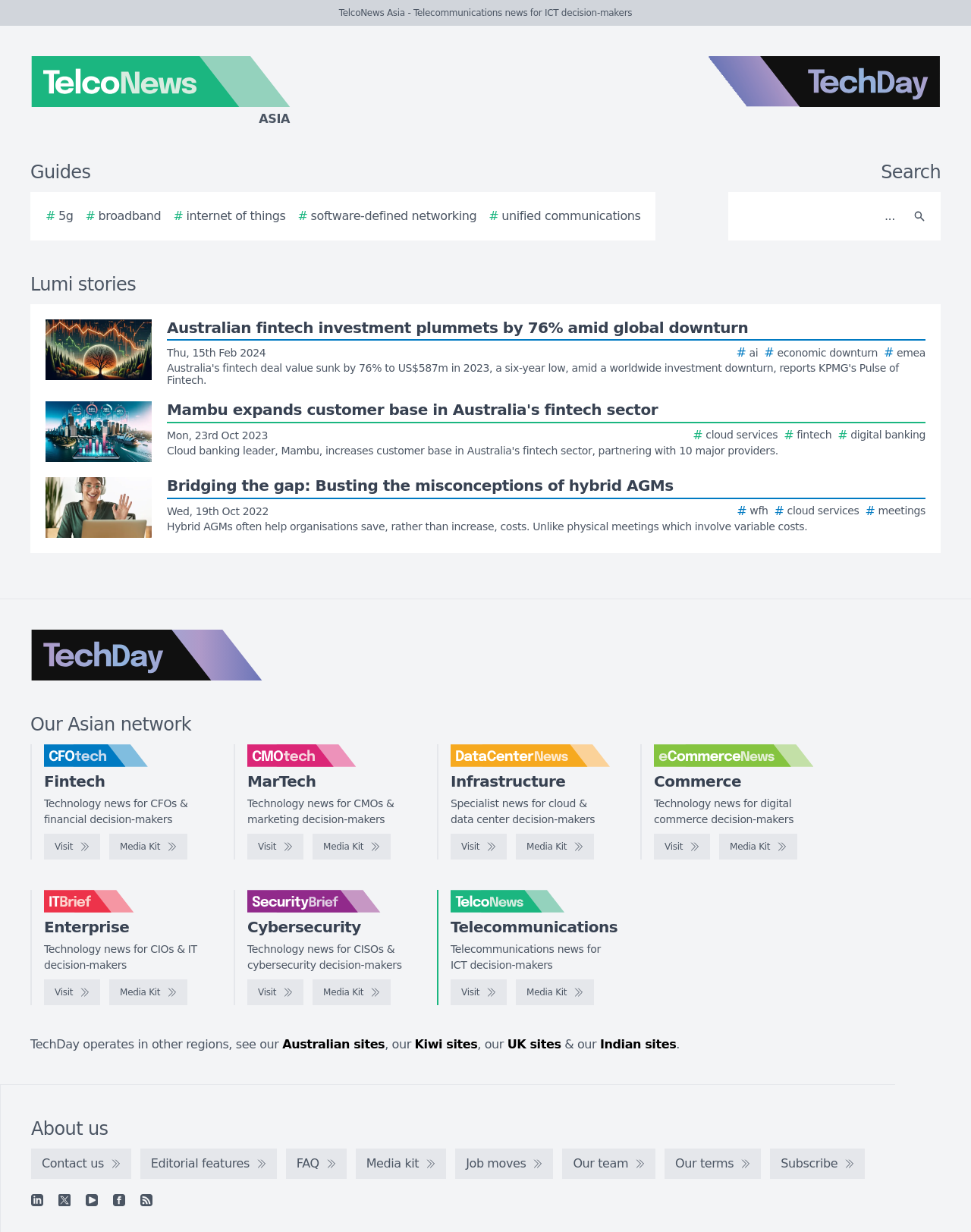What is the category of the news for CIOs and IT decision-makers? Based on the image, give a response in one word or a short phrase.

Enterprise